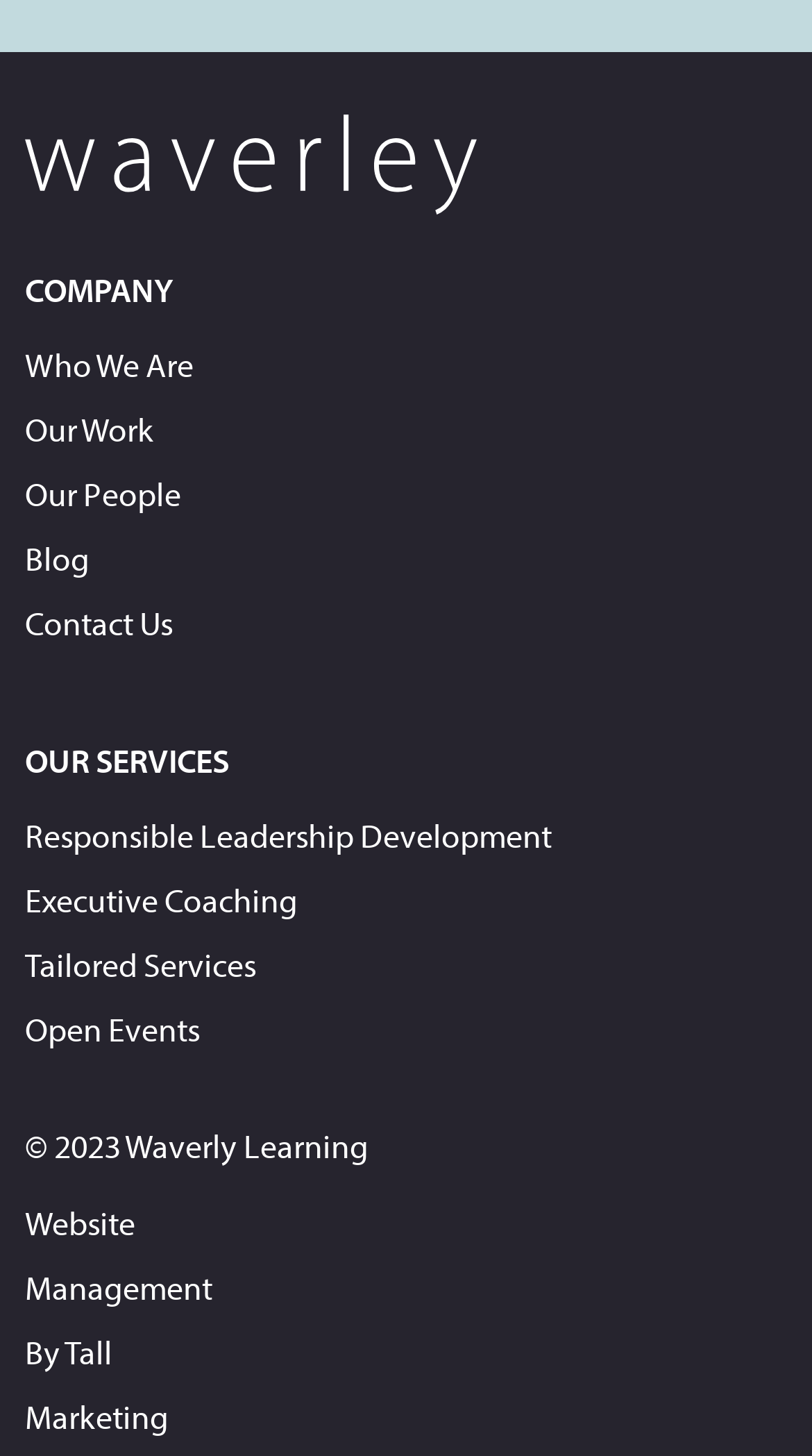Show the bounding box coordinates for the element that needs to be clicked to execute the following instruction: "learn about Executive Coaching". Provide the coordinates in the form of four float numbers between 0 and 1, i.e., [left, top, right, bottom].

[0.031, 0.604, 0.367, 0.633]